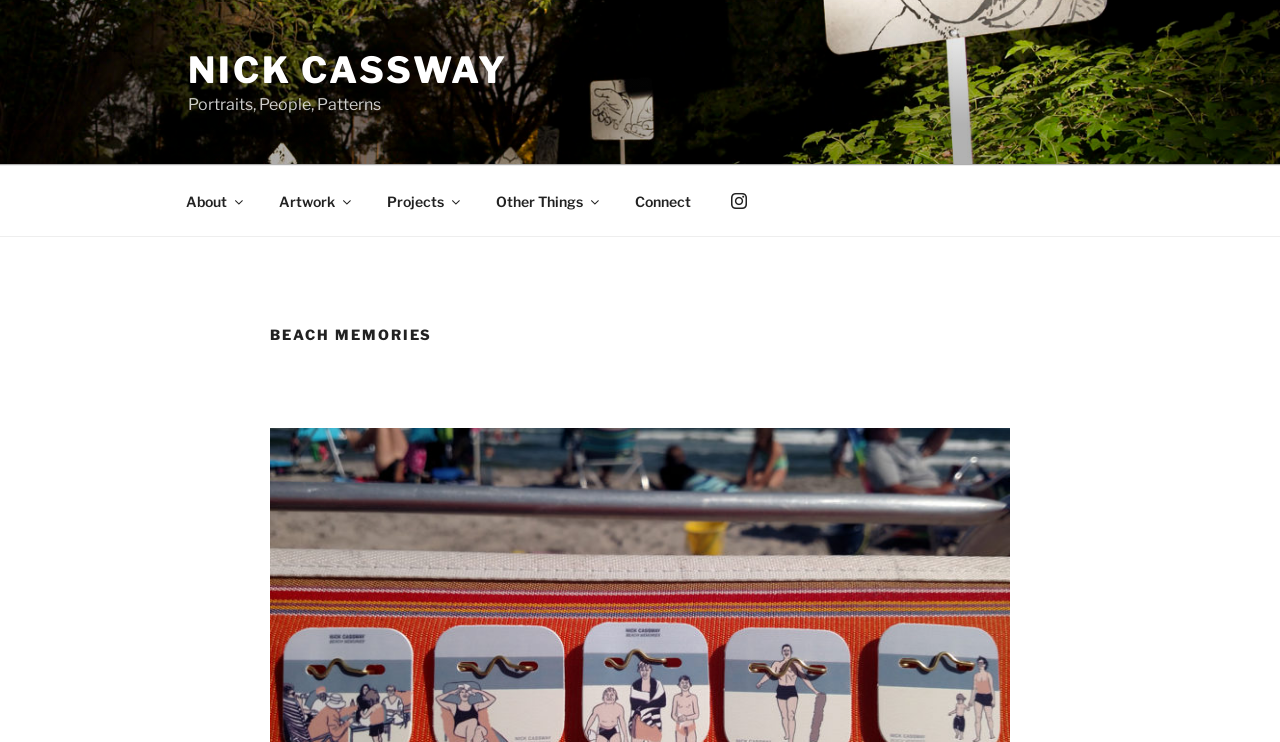How many menu items are in the top menu?
From the details in the image, answer the question comprehensively.

The top menu can be found in the middle-top section of the webpage, and it contains 6 menu items: 'About', 'Artwork', 'Projects', 'Other Things', 'Connect', and an icon.